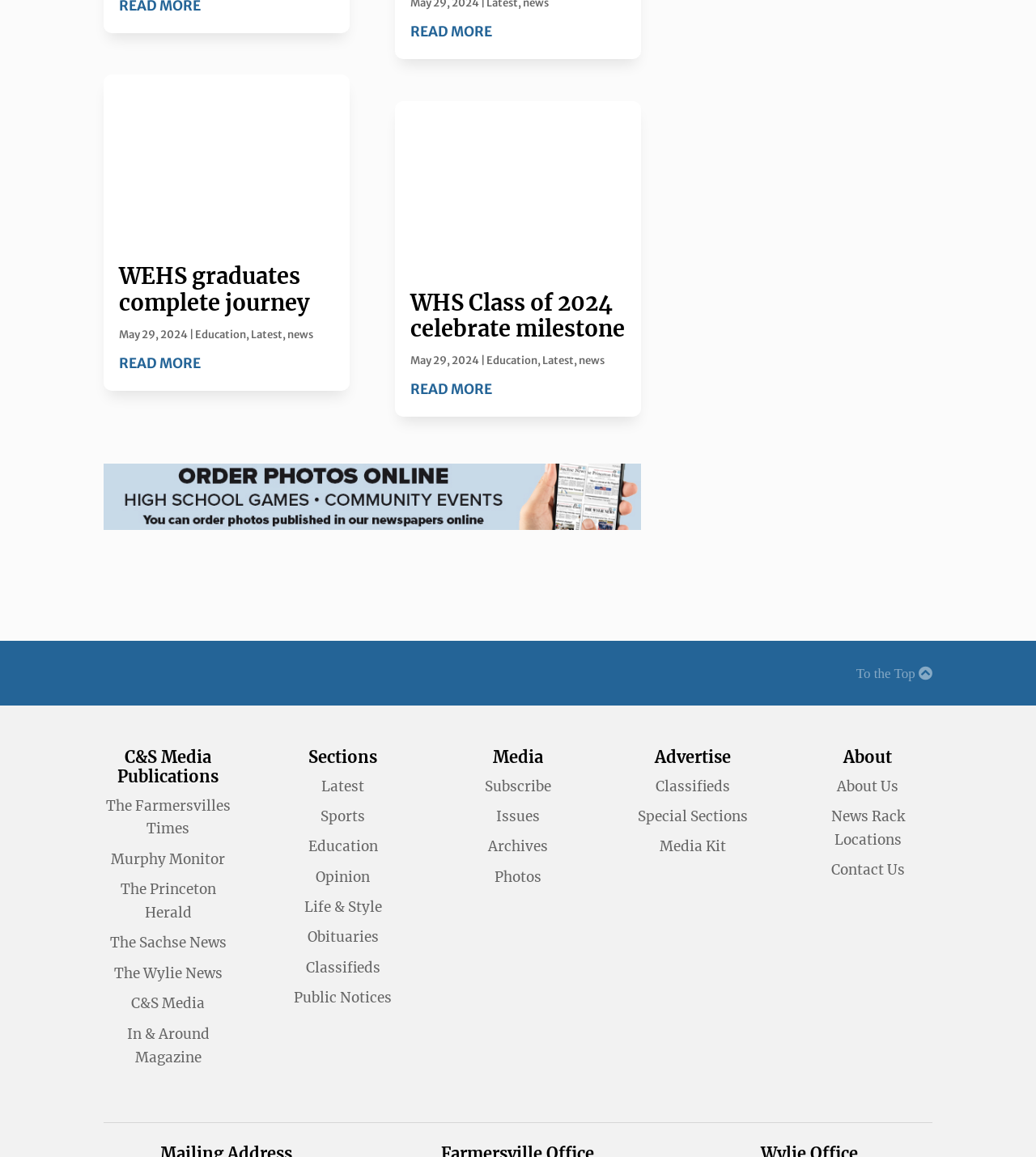Find the bounding box coordinates of the element I should click to carry out the following instruction: "Explore Education news".

[0.47, 0.306, 0.519, 0.318]